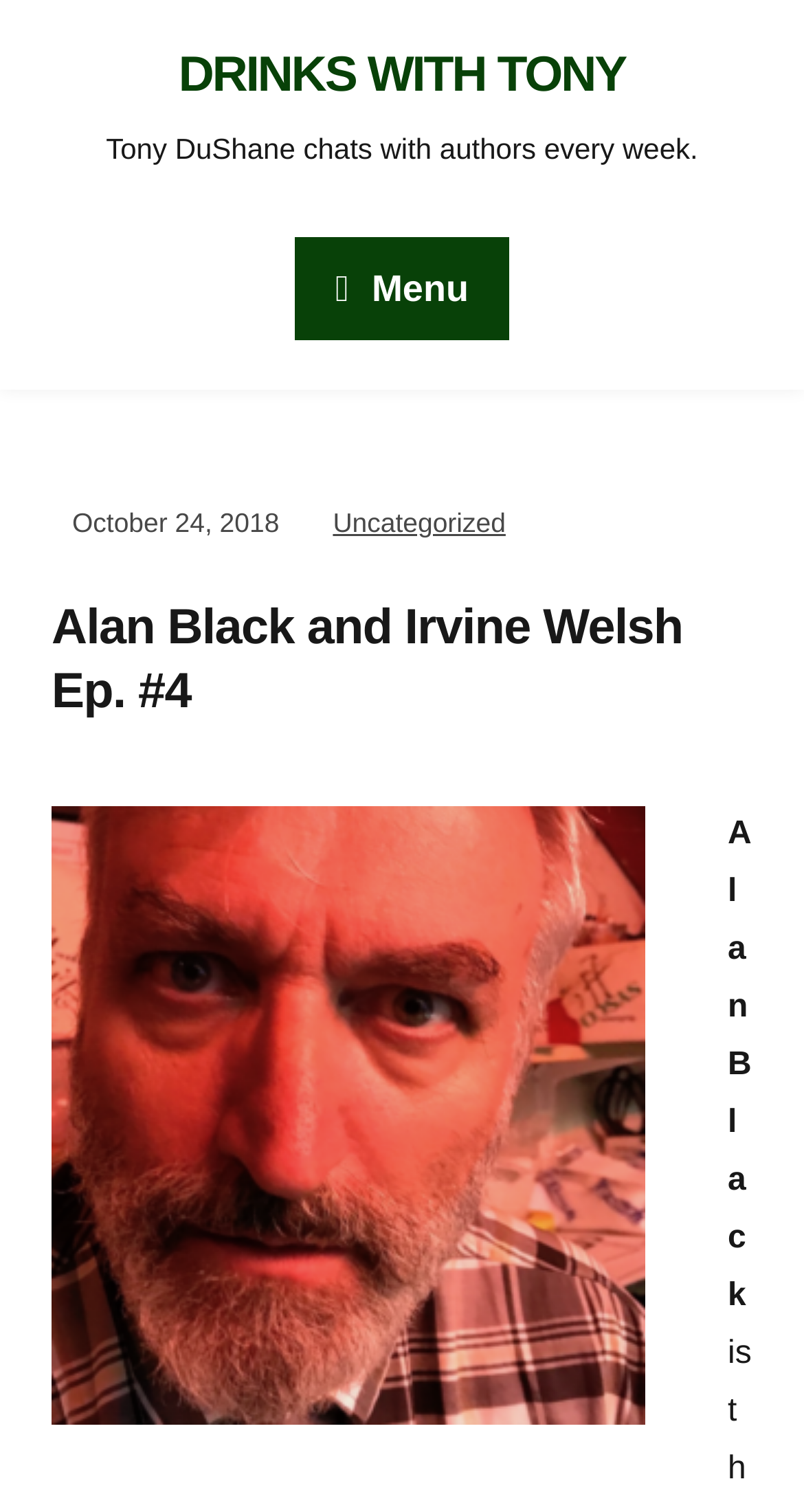Present a detailed account of what is displayed on the webpage.

The webpage is about an episode of the "Drinks with Tony" podcast, featuring authors Alan Black and Irvine Welsh. At the top of the page, there is a prominent link with the title "DRINKS WITH TONY". Below this link, there is a brief description of the podcast, stating that Tony DuShane chats with authors every week. 

To the right of the description, there is a button with a menu icon. When expanded, the menu contains a timestamp, showing that the episode was published on October 24, 2018, and a link to the "Uncategorized" category. 

Further down the page, there is a heading that displays the title of the episode, "Alan Black and Irvine Welsh Ep. #4". This heading spans almost the entire width of the page.